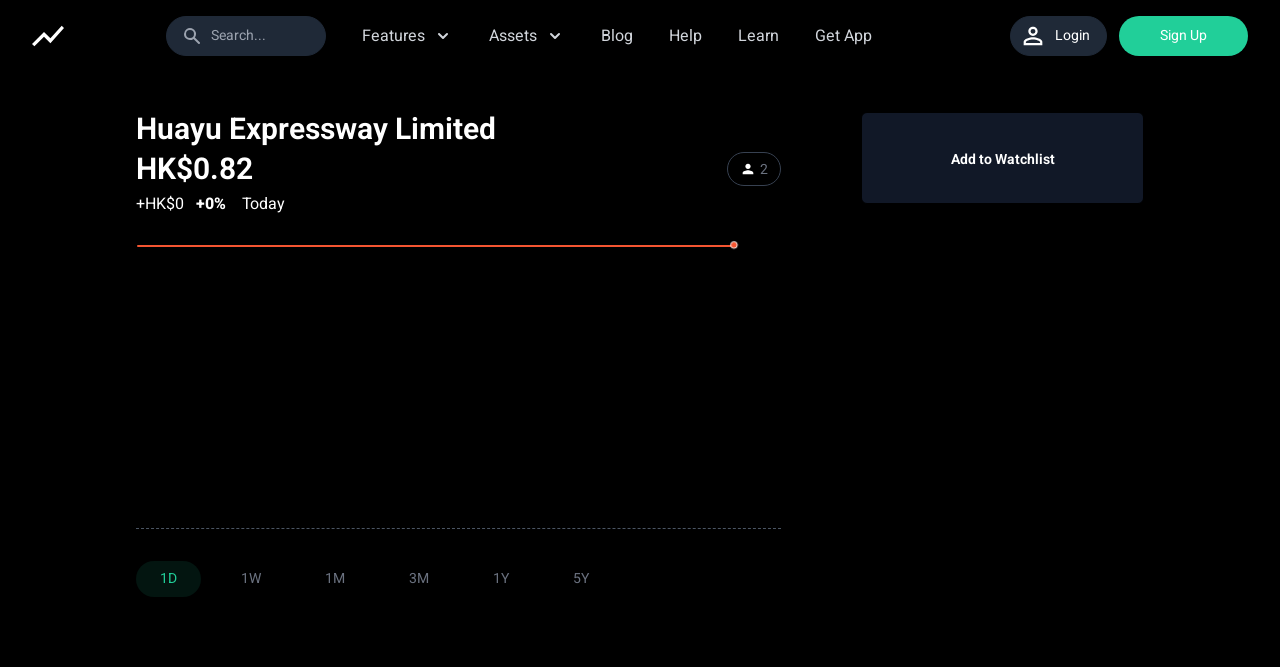Please determine the bounding box coordinates for the UI element described here. Use the format (top-left x, top-left y, bottom-right x, bottom-right y) with values bounded between 0 and 1: Add to Watchlist

[0.692, 0.211, 0.874, 0.268]